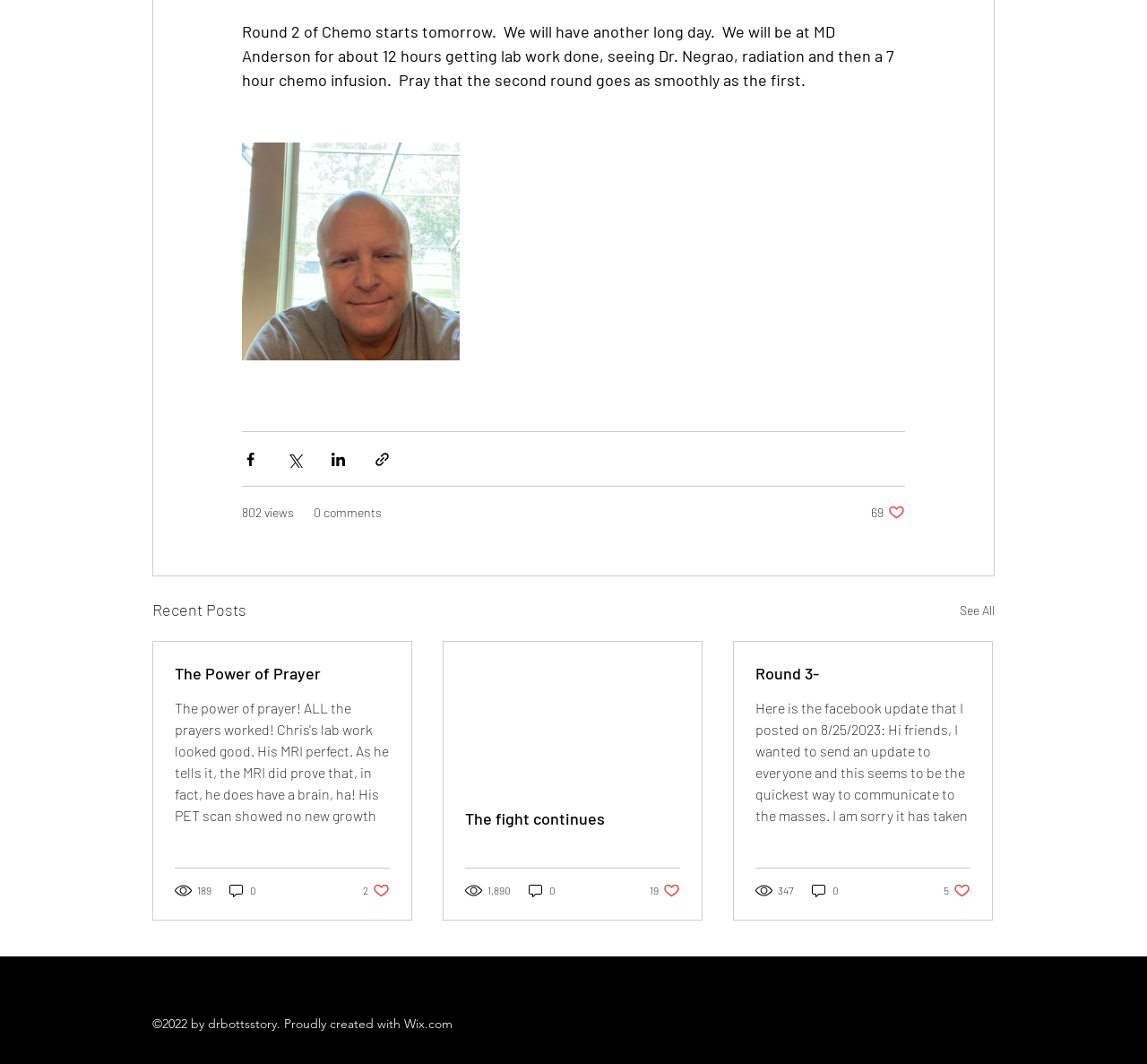Determine the bounding box coordinates for the area that should be clicked to carry out the following instruction: "Share via Facebook".

[0.211, 0.423, 0.226, 0.439]